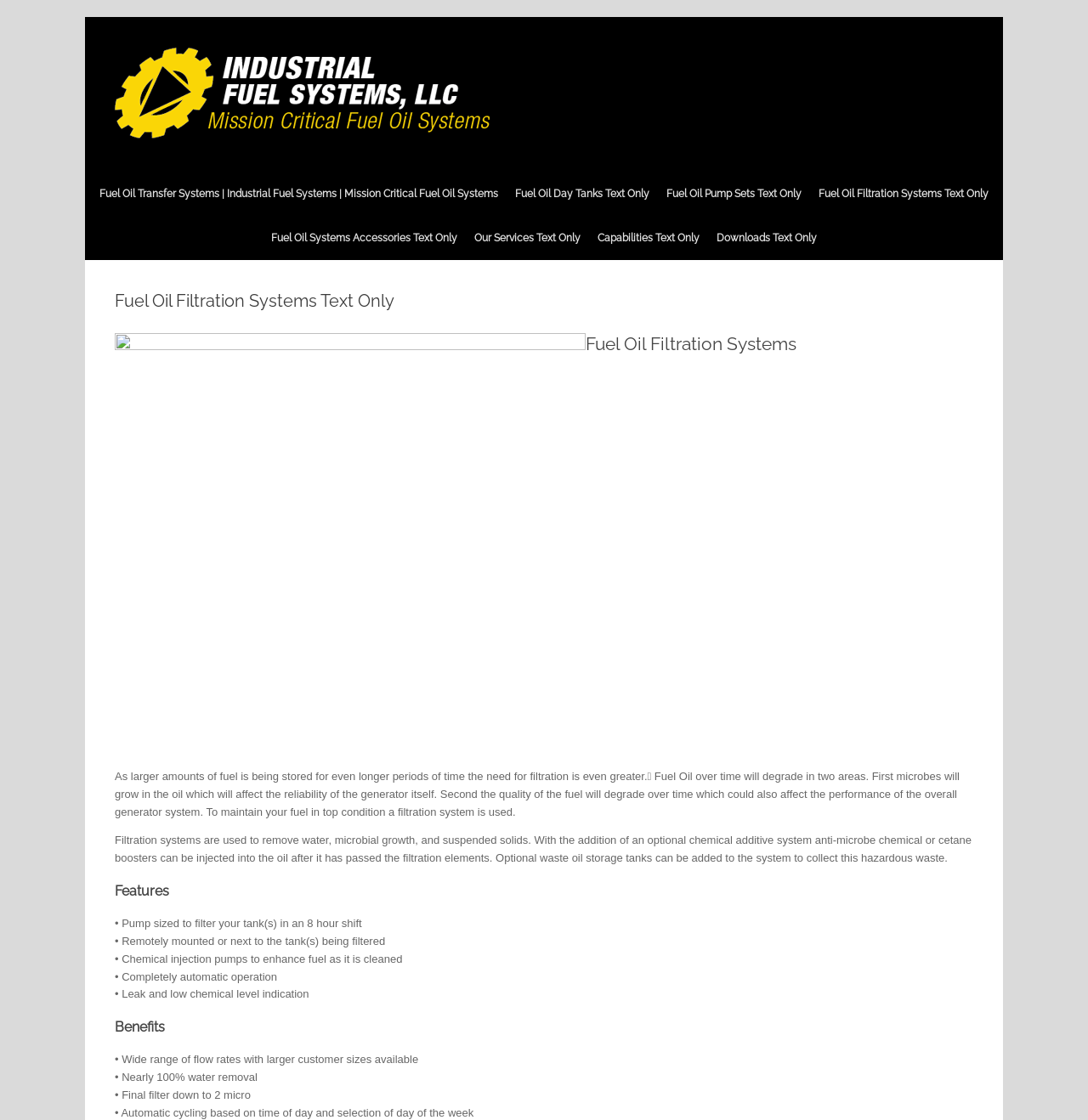Locate the bounding box coordinates of the clickable region necessary to complete the following instruction: "Read about Fuel Oil Filtration Systems". Provide the coordinates in the format of four float numbers between 0 and 1, i.e., [left, top, right, bottom].

[0.745, 0.153, 0.916, 0.193]